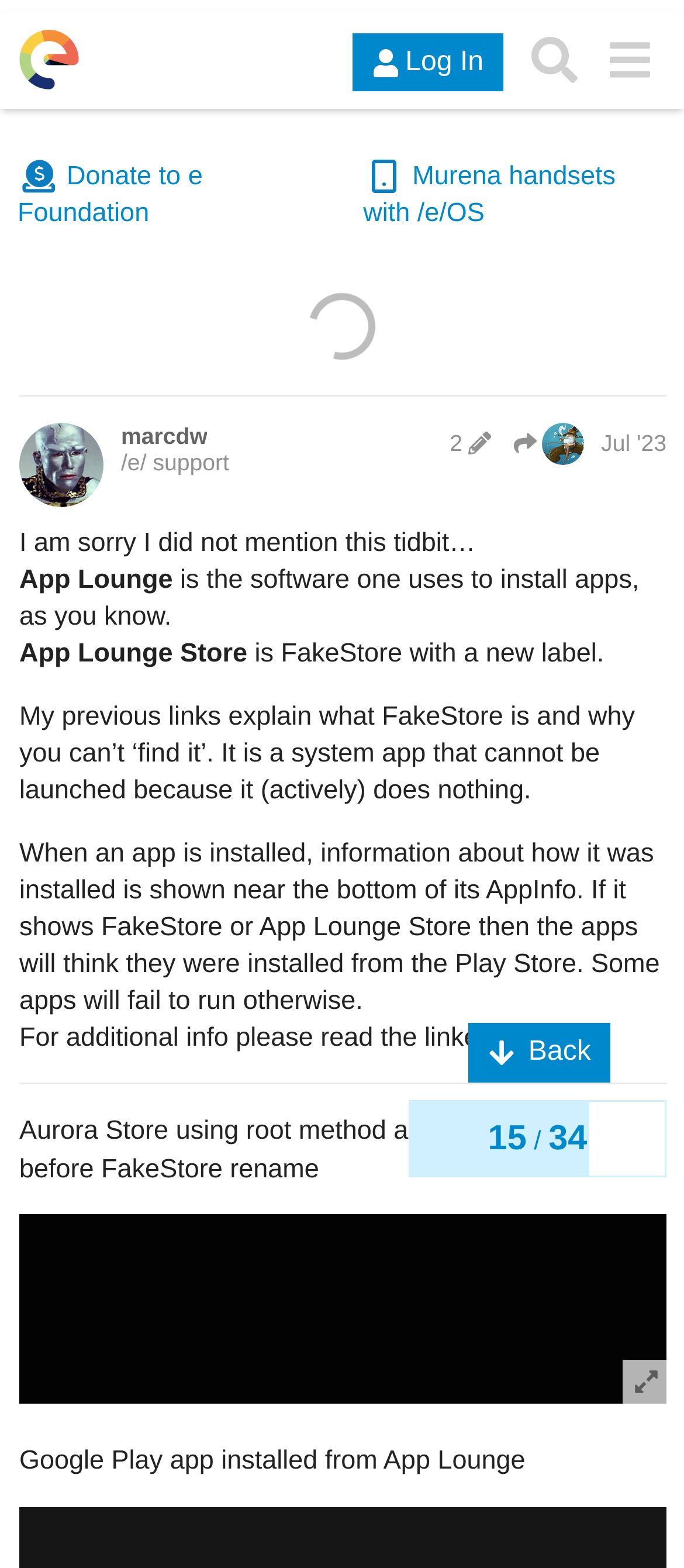Please mark the clickable region by giving the bounding box coordinates needed to complete this instruction: "Read the post edit history".

[0.642, 0.085, 0.733, 0.102]